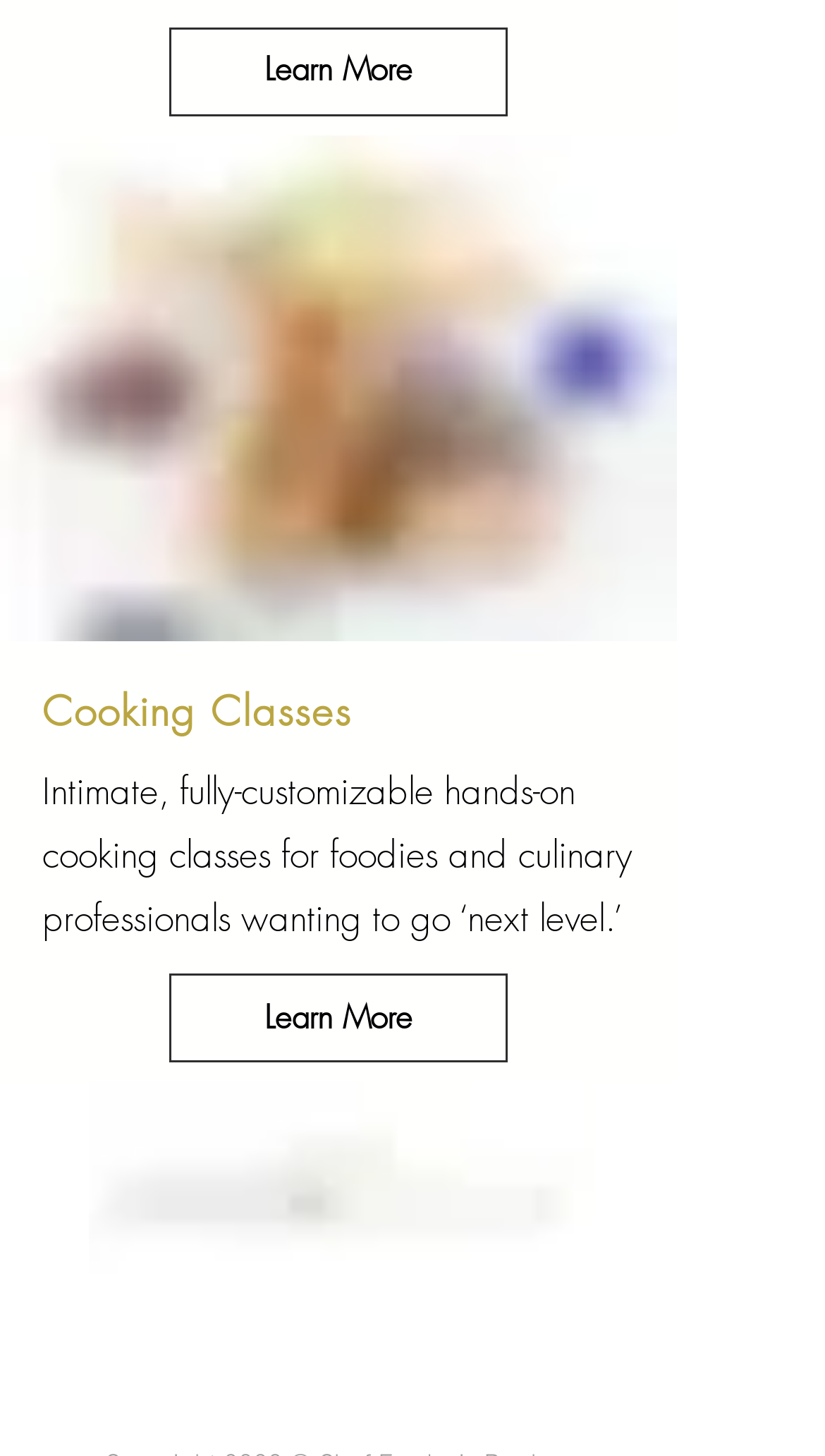Please reply to the following question using a single word or phrase: 
Is there an image on the webpage?

Yes